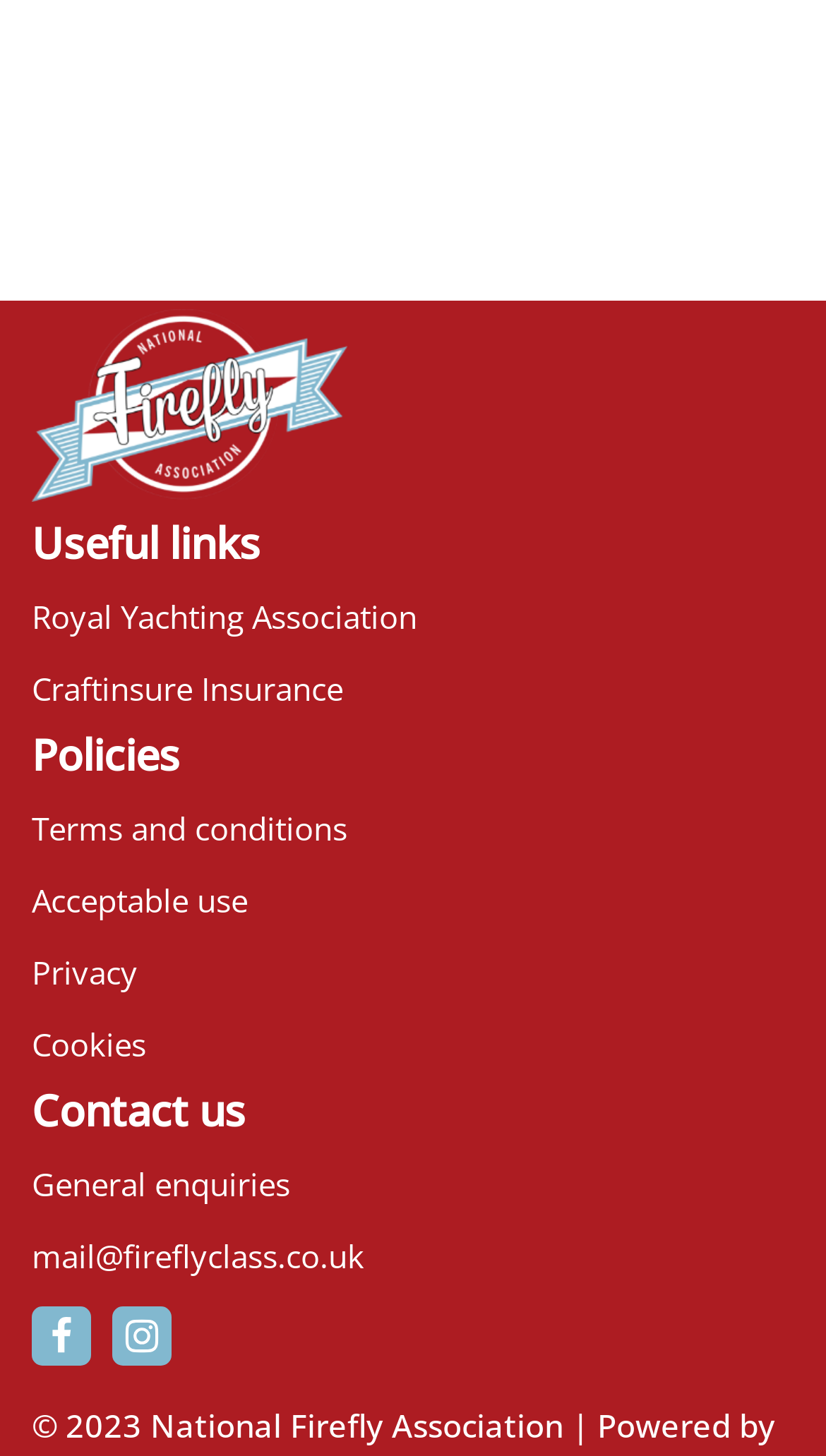Utilize the details in the image to thoroughly answer the following question: What is the email address for general enquiries?

I looked at the 'Contact us' section and found the email address for general enquiries, which is 'mail@fireflyclass.co.uk'.